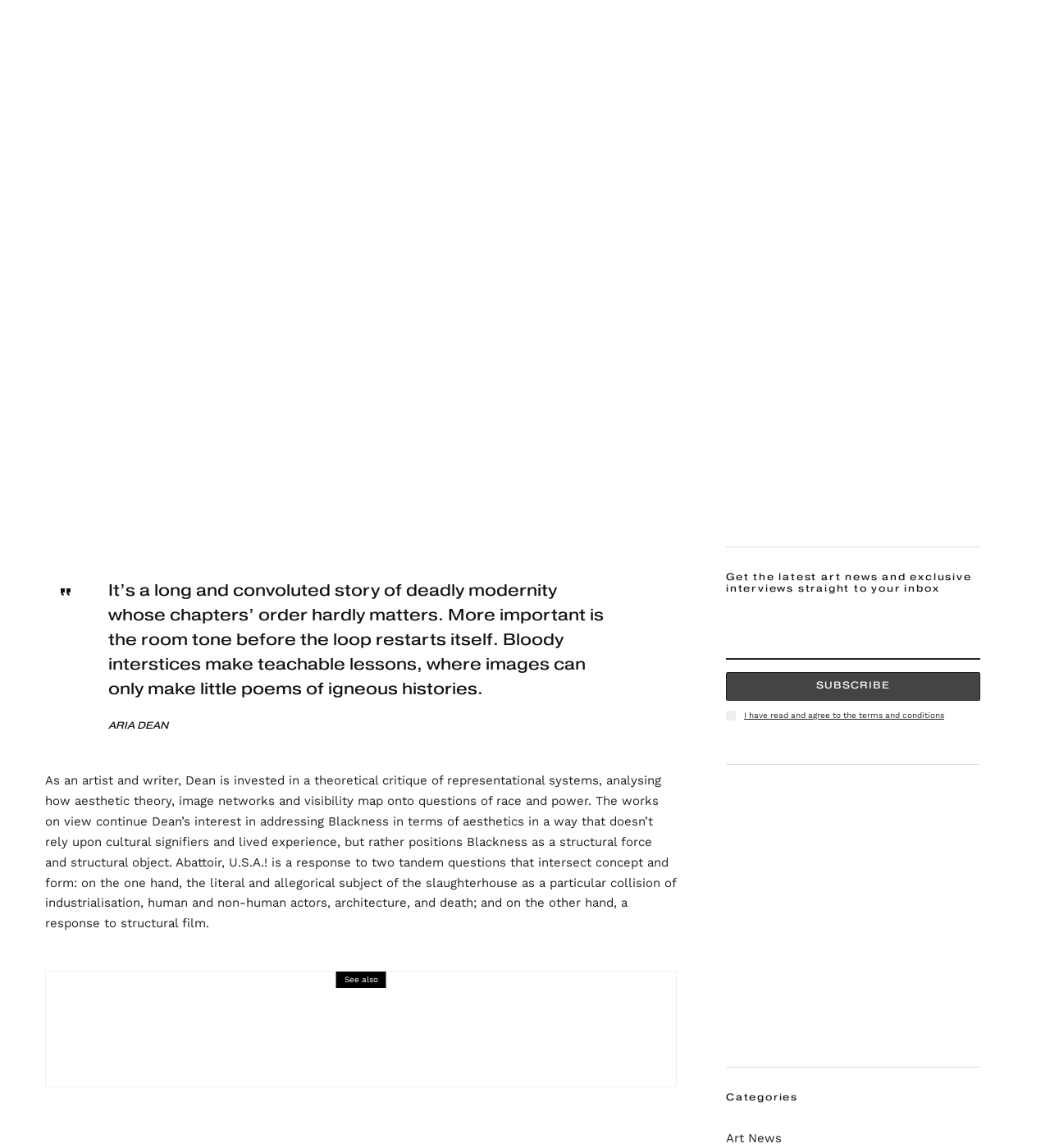Please specify the bounding box coordinates for the clickable region that will help you carry out the instruction: "Click the 'Subscribe' button".

[0.691, 0.585, 0.934, 0.61]